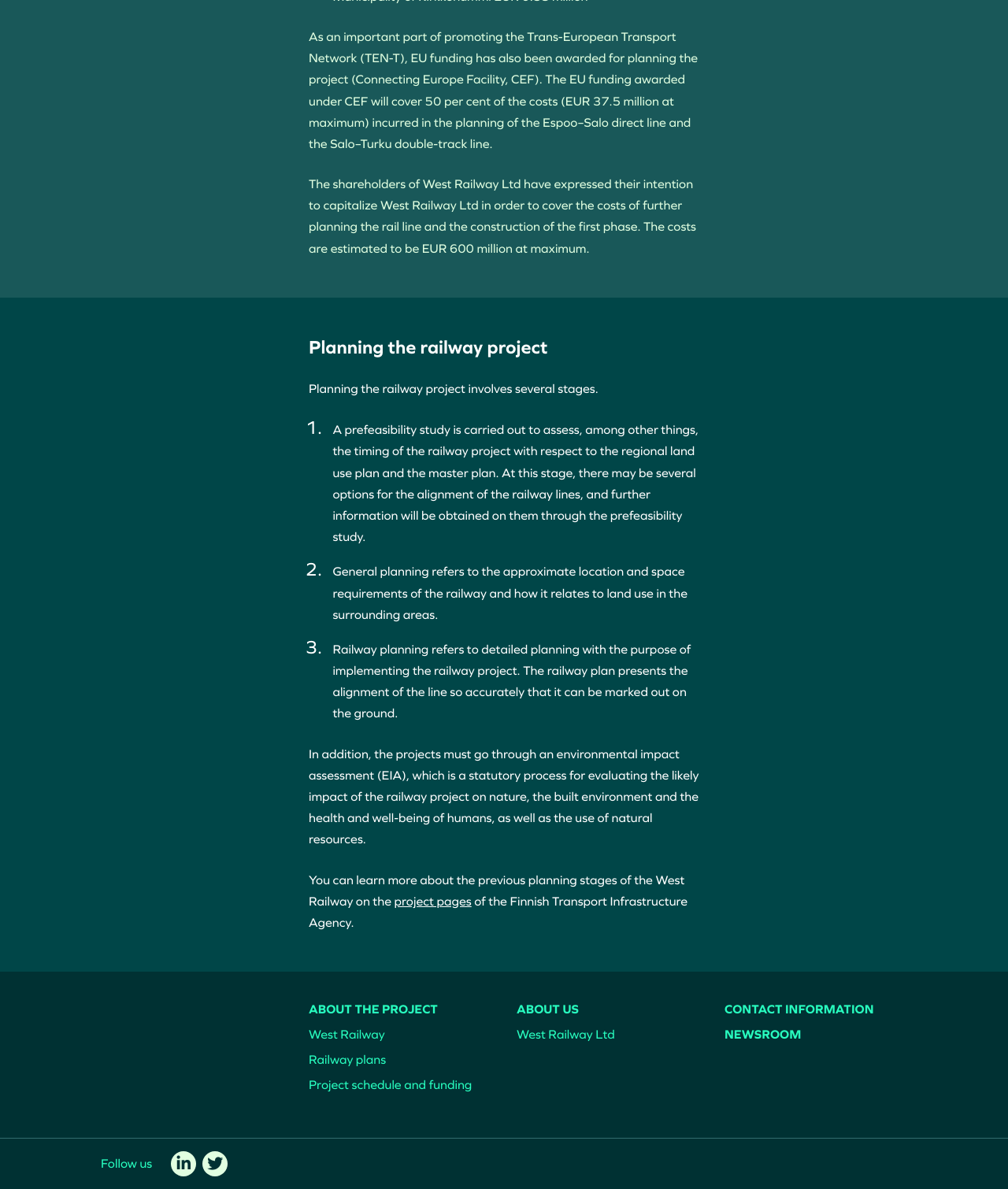Can you find the bounding box coordinates for the element that needs to be clicked to execute this instruction: "Click on 'project pages'"? The coordinates should be given as four float numbers between 0 and 1, i.e., [left, top, right, bottom].

[0.391, 0.752, 0.468, 0.764]